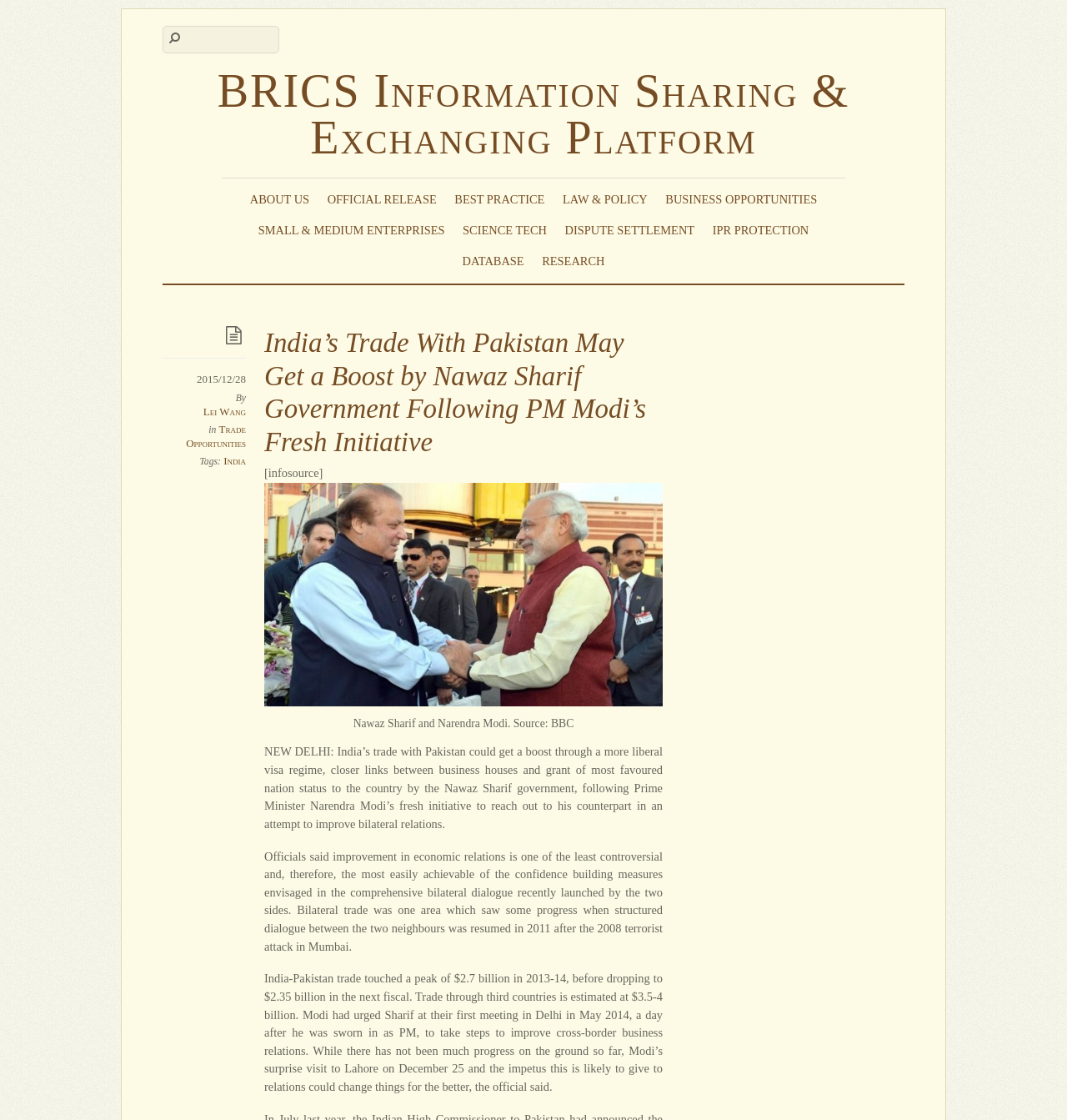Find the bounding box coordinates of the element I should click to carry out the following instruction: "View the article by Lei Wang".

[0.191, 0.362, 0.23, 0.373]